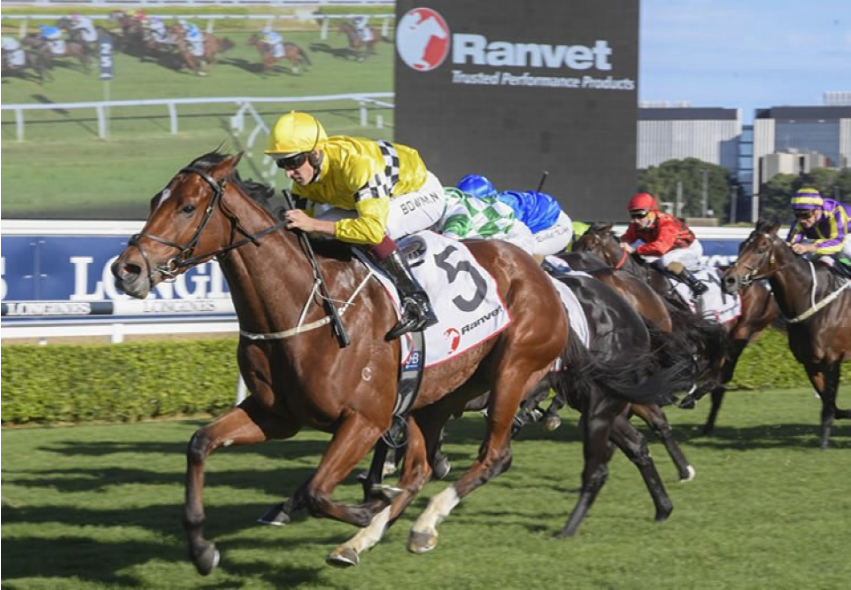Please give a one-word or short phrase response to the following question: 
What is the atmosphere depicted in the image?

Exciting